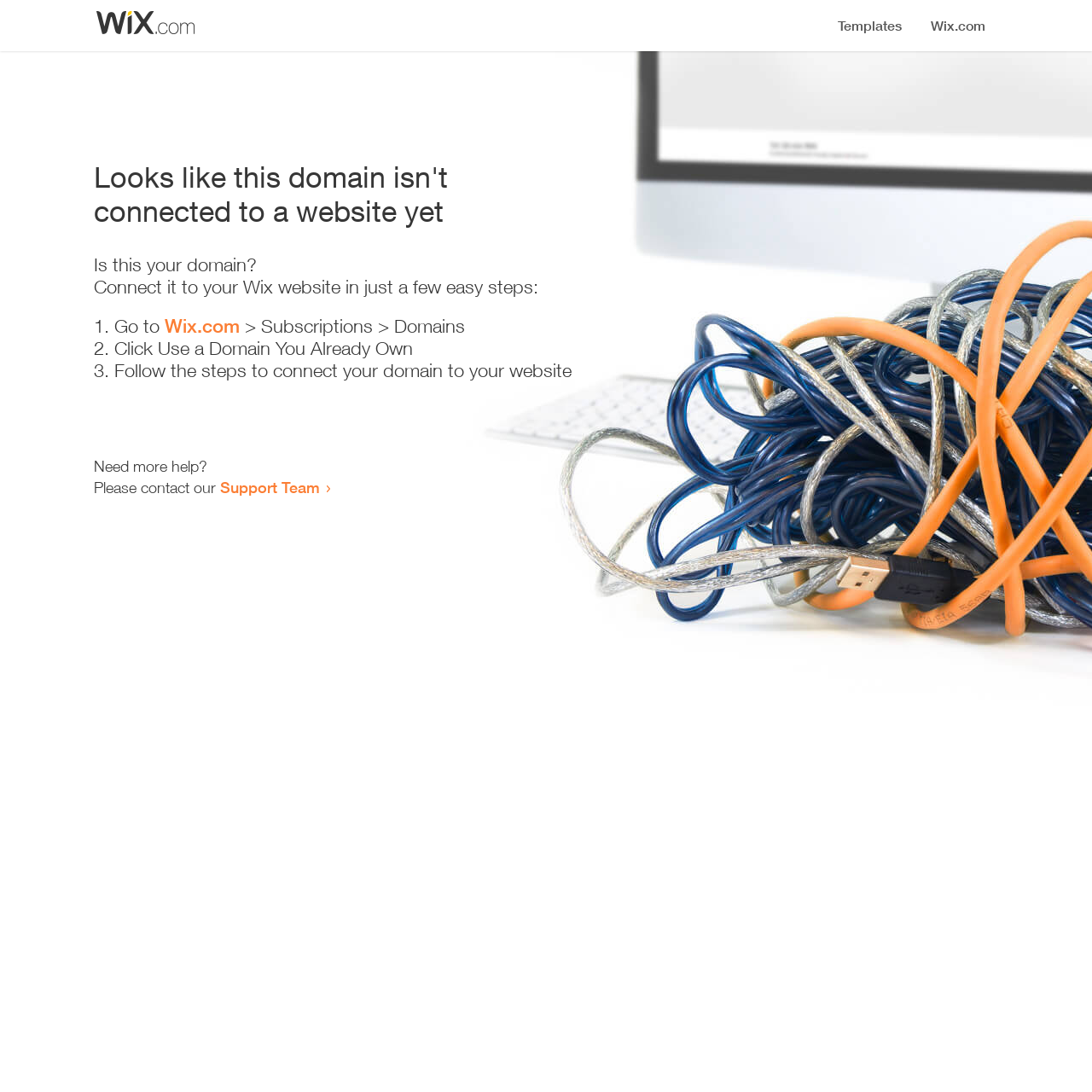Create a detailed summary of the webpage's content and design.

The webpage appears to be an error page, indicating that a domain is not connected to a website yet. At the top, there is a small image, followed by a heading that states the error message. Below the heading, there is a series of instructions to connect the domain to a Wix website. The instructions are presented in a step-by-step format, with three numbered list items. Each list item contains a brief description of the action to take, with a link to Wix.com in the first step. 

To the right of the instructions, there is a small section that offers additional help, with a link to the Support Team. The overall layout is simple and easy to follow, with clear headings and concise text.